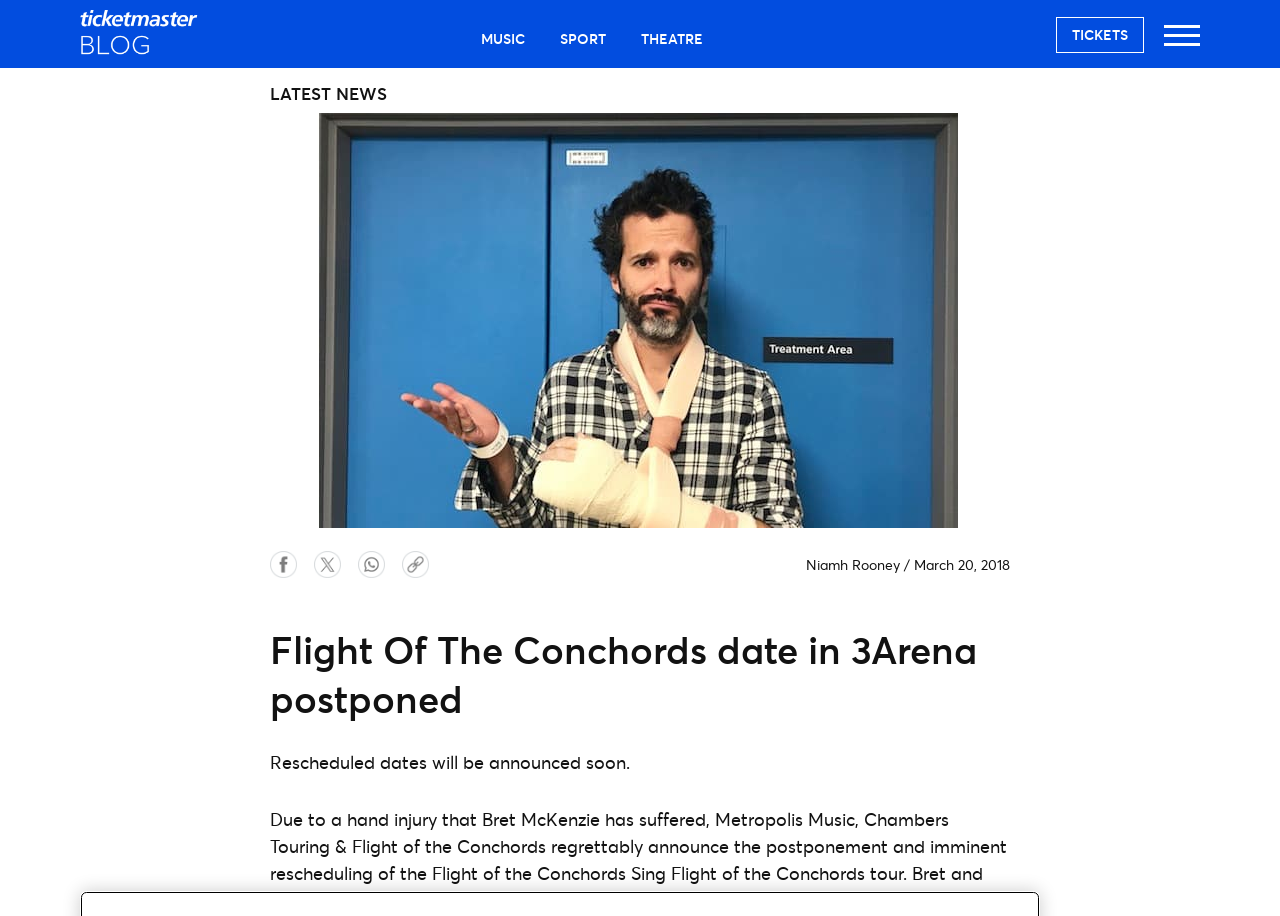Provide the bounding box coordinates of the area you need to click to execute the following instruction: "Check out the latest news".

[0.211, 0.09, 0.302, 0.115]